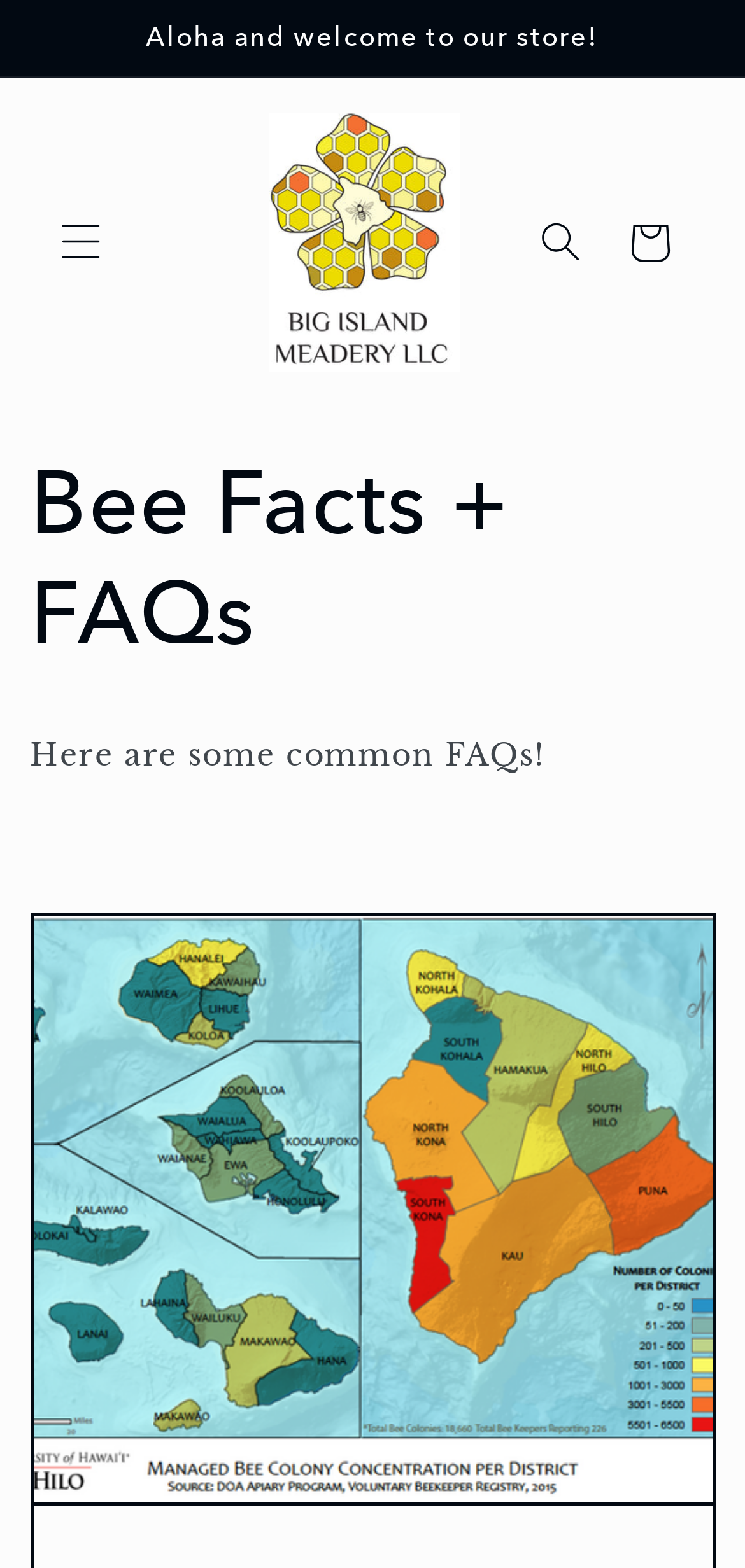Predict the bounding box coordinates for the UI element described as: "Allow cookies". The coordinates should be four float numbers between 0 and 1, presented as [left, top, right, bottom].

None